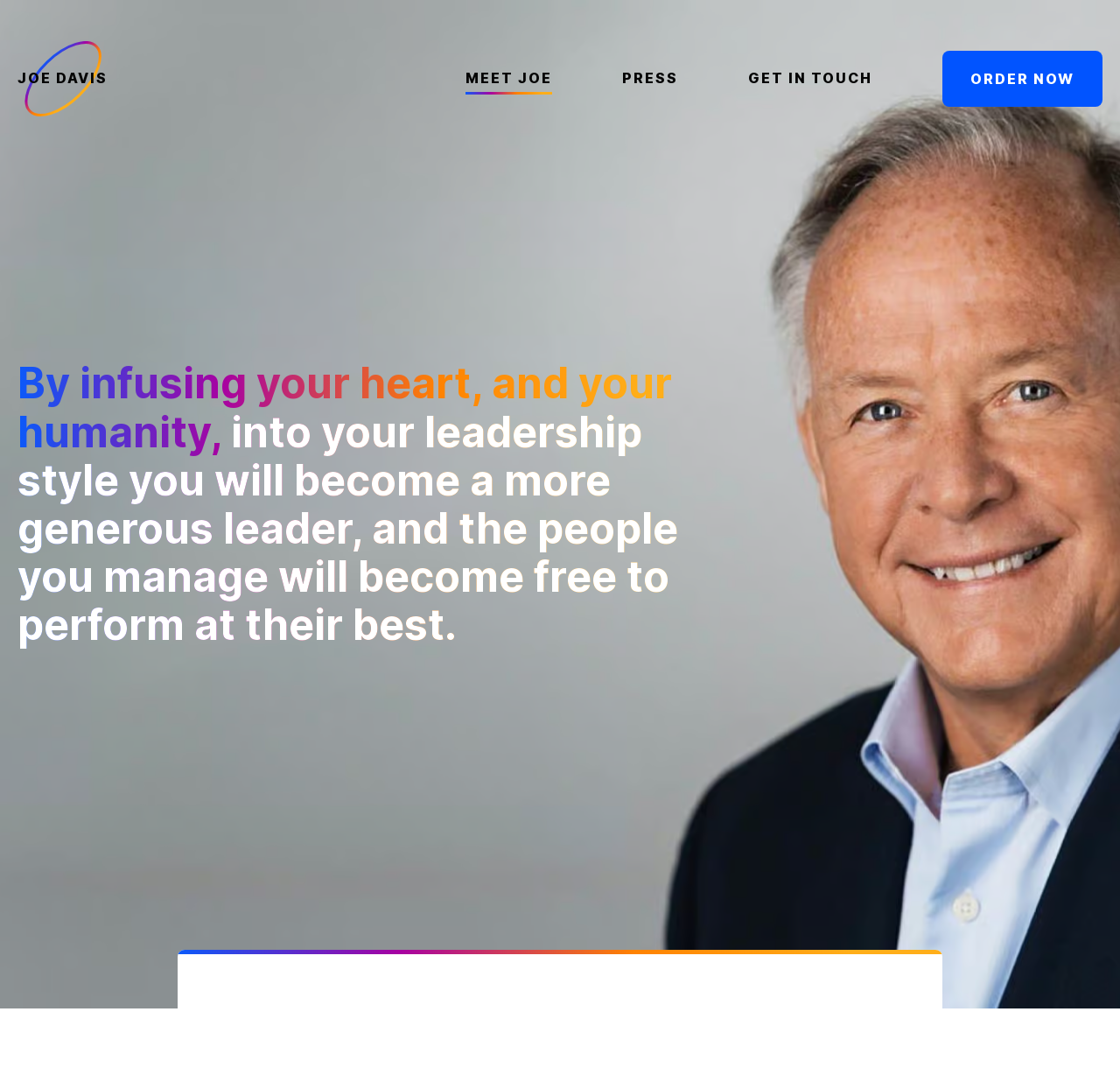Show the bounding box coordinates for the HTML element described as: "Get in Touch".

[0.668, 0.059, 0.779, 0.088]